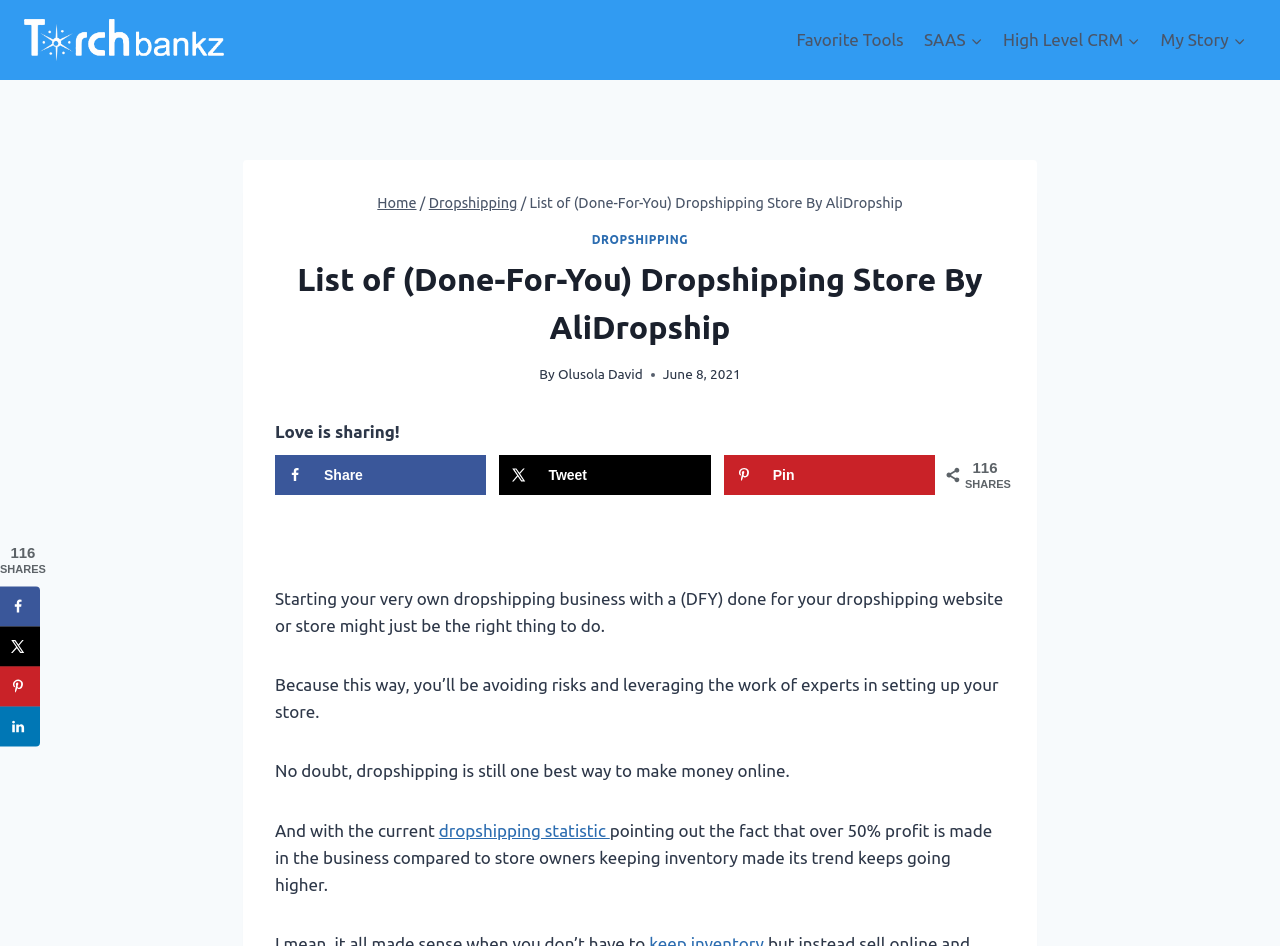Please identify the bounding box coordinates of where to click in order to follow the instruction: "Share on Facebook".

[0.215, 0.481, 0.38, 0.523]